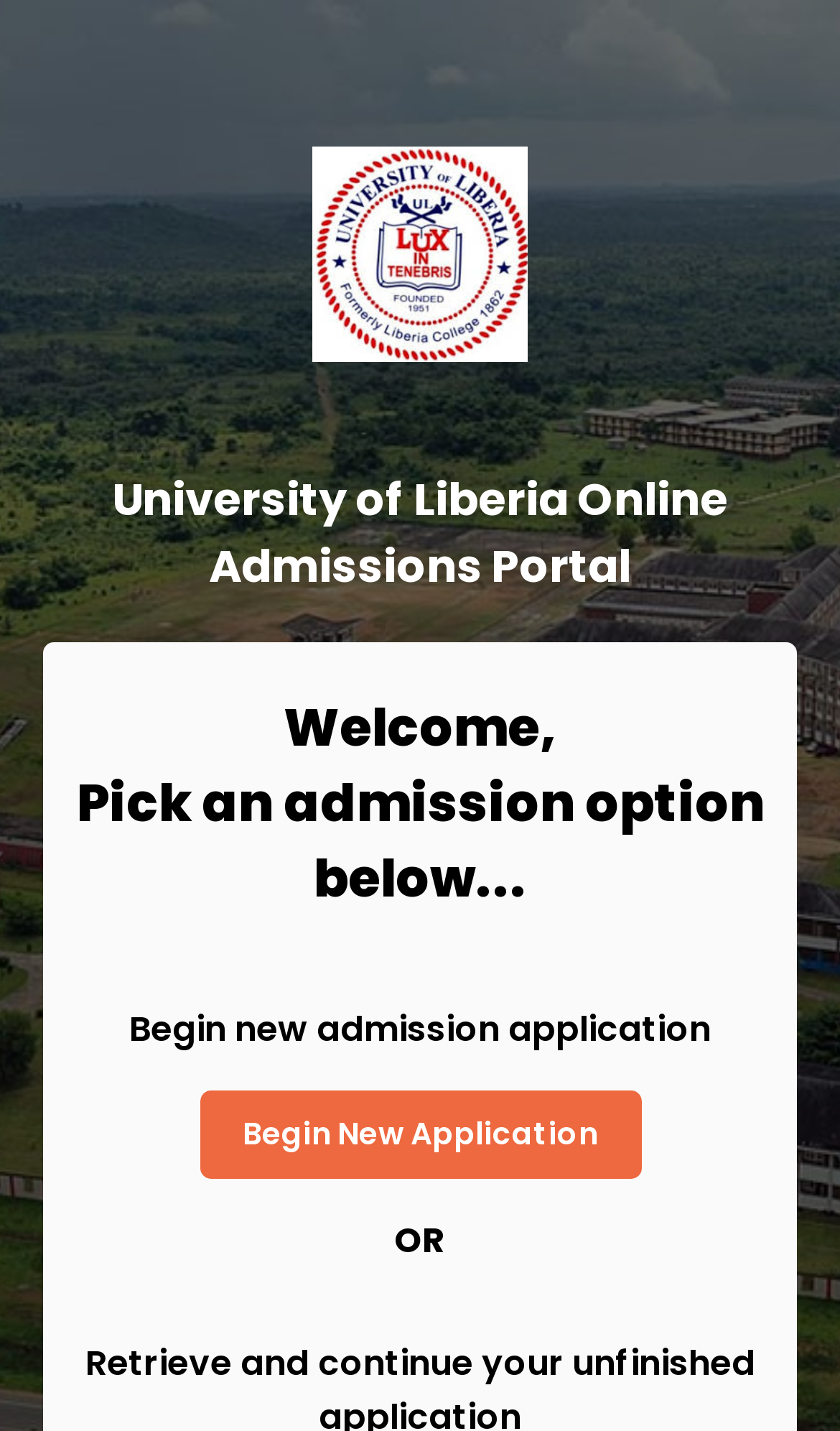What is the name of the online portal?
Answer the question based on the image using a single word or a brief phrase.

University of Liberia Online Admissions Portal